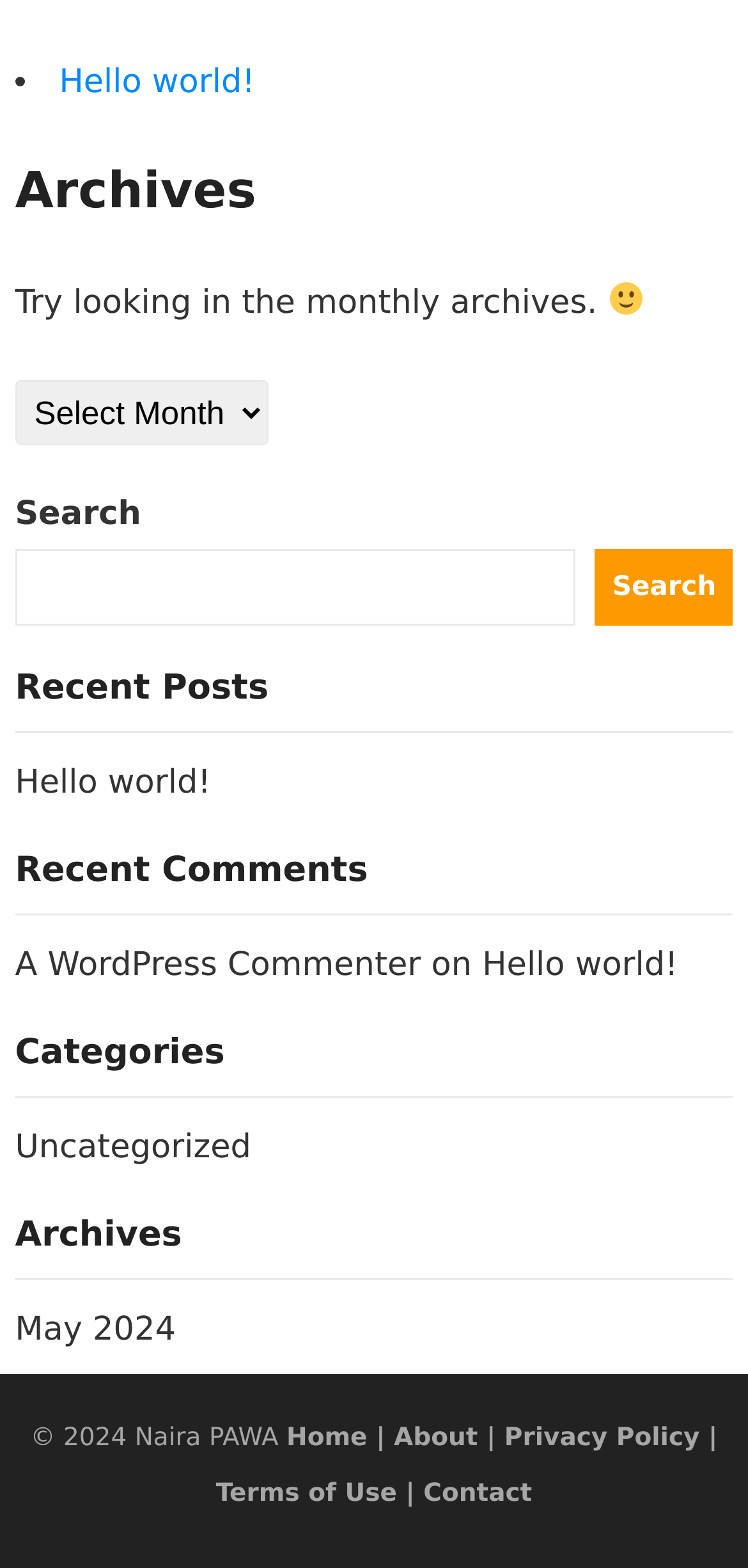Please find the bounding box coordinates (top-left x, top-left y, bottom-right x, bottom-right y) in the screenshot for the UI element described as follows: Hello world!

[0.079, 0.04, 0.341, 0.064]